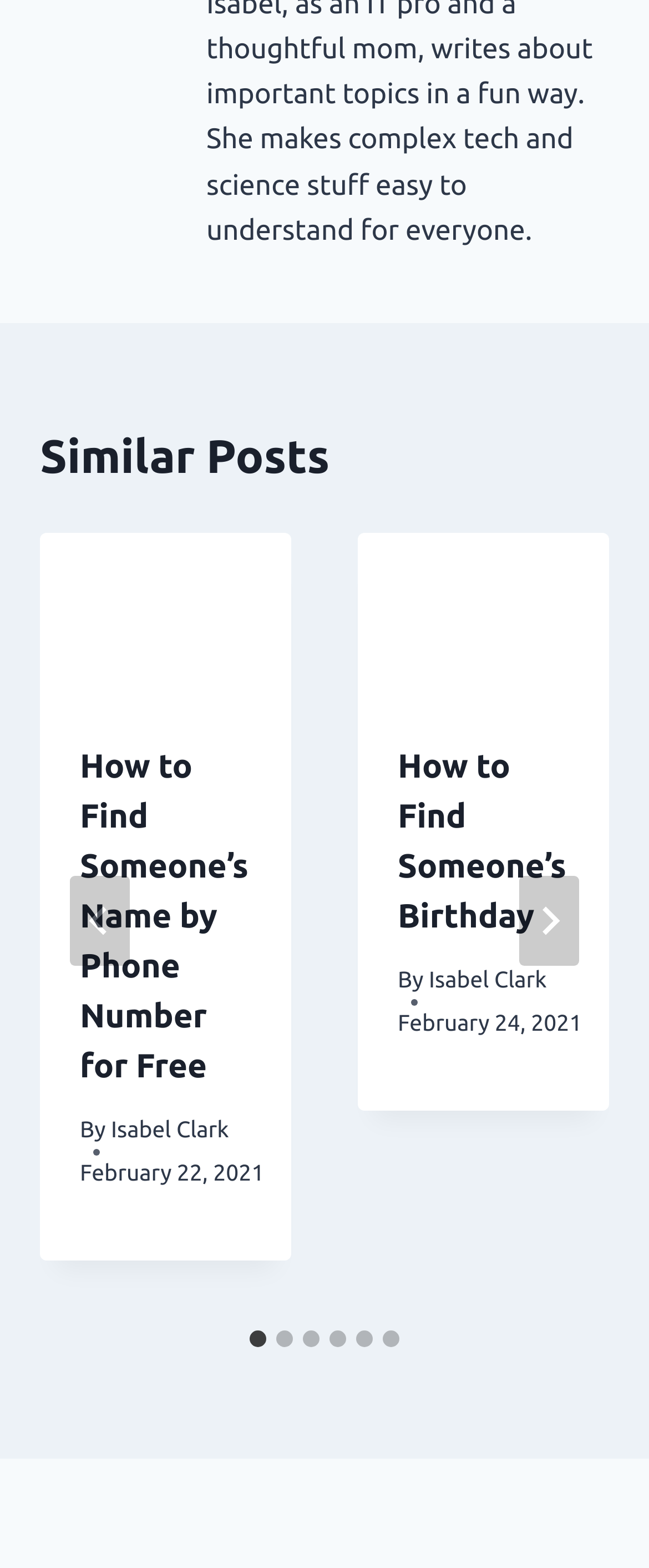What is the author of the second post?
Answer the question in as much detail as possible.

I found the author of the second post by looking at the link element inside the second tabpanel, which is '2 of 6'. The link element has the text 'Isabel Clark'.